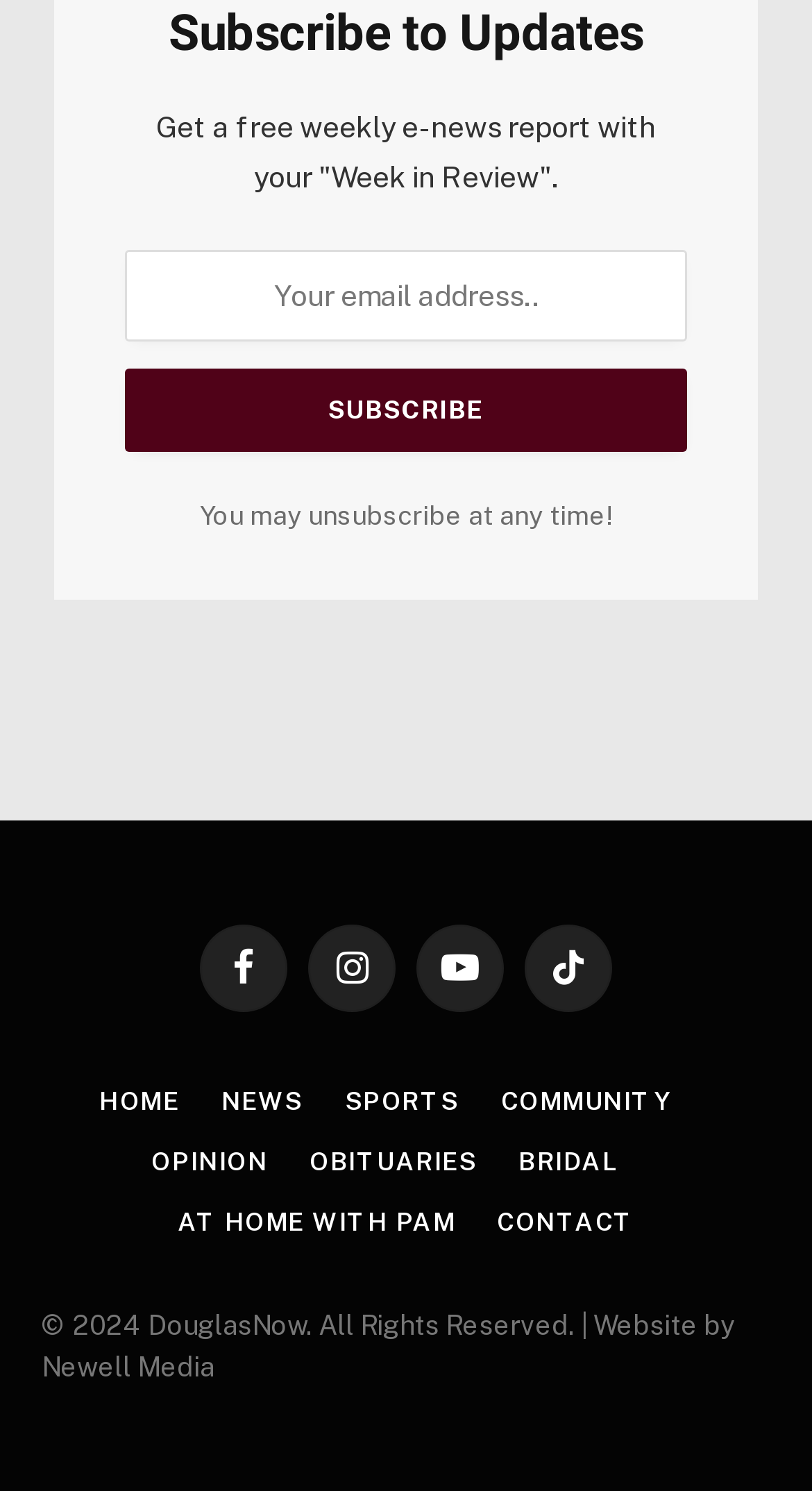Please identify the bounding box coordinates of the region to click in order to complete the task: "Visit Facebook page". The coordinates must be four float numbers between 0 and 1, specified as [left, top, right, bottom].

[0.246, 0.621, 0.354, 0.679]